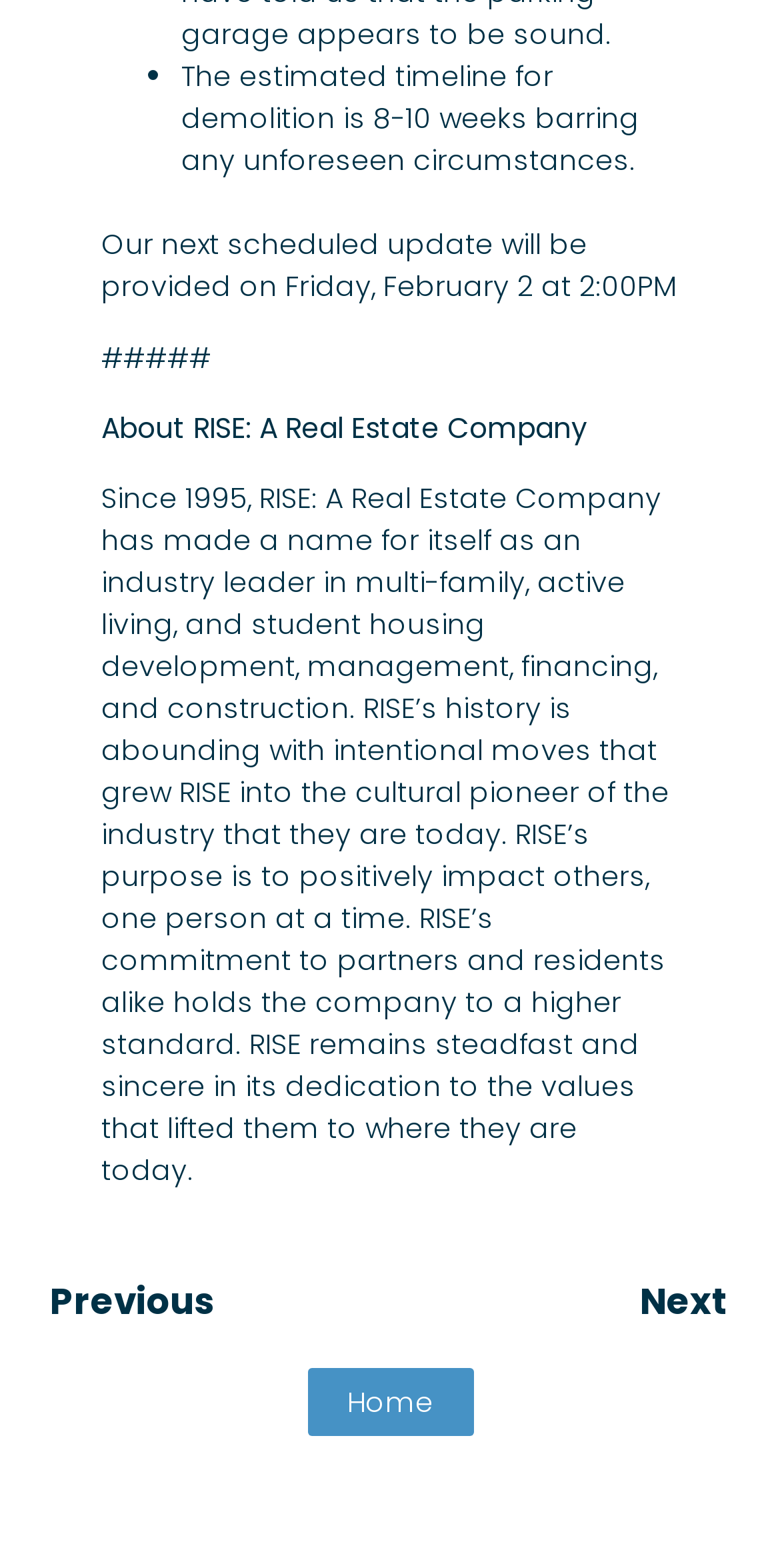Answer the question using only one word or a concise phrase: How many navigation links are at the bottom of the page?

3